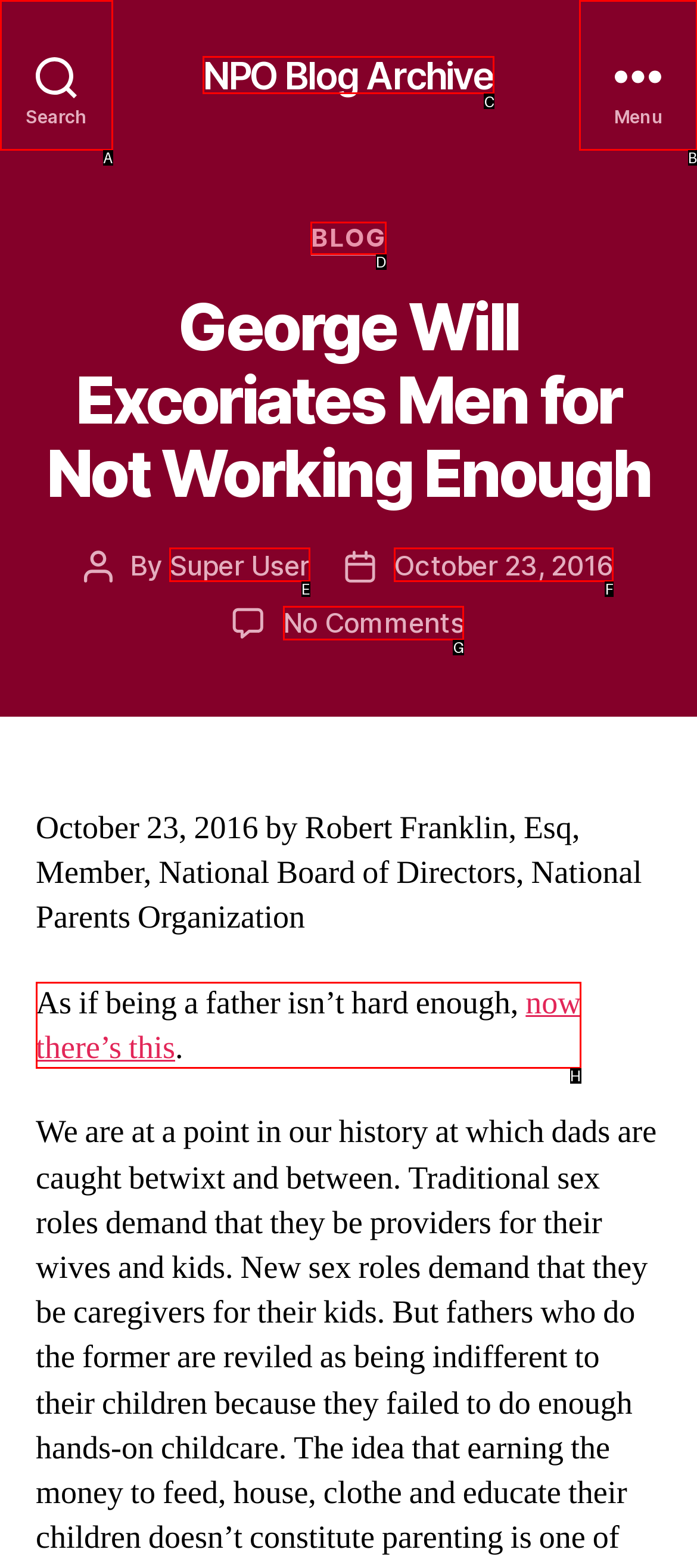Determine which HTML element I should select to execute the task: Go to NPO Blog Archive
Reply with the corresponding option's letter from the given choices directly.

C